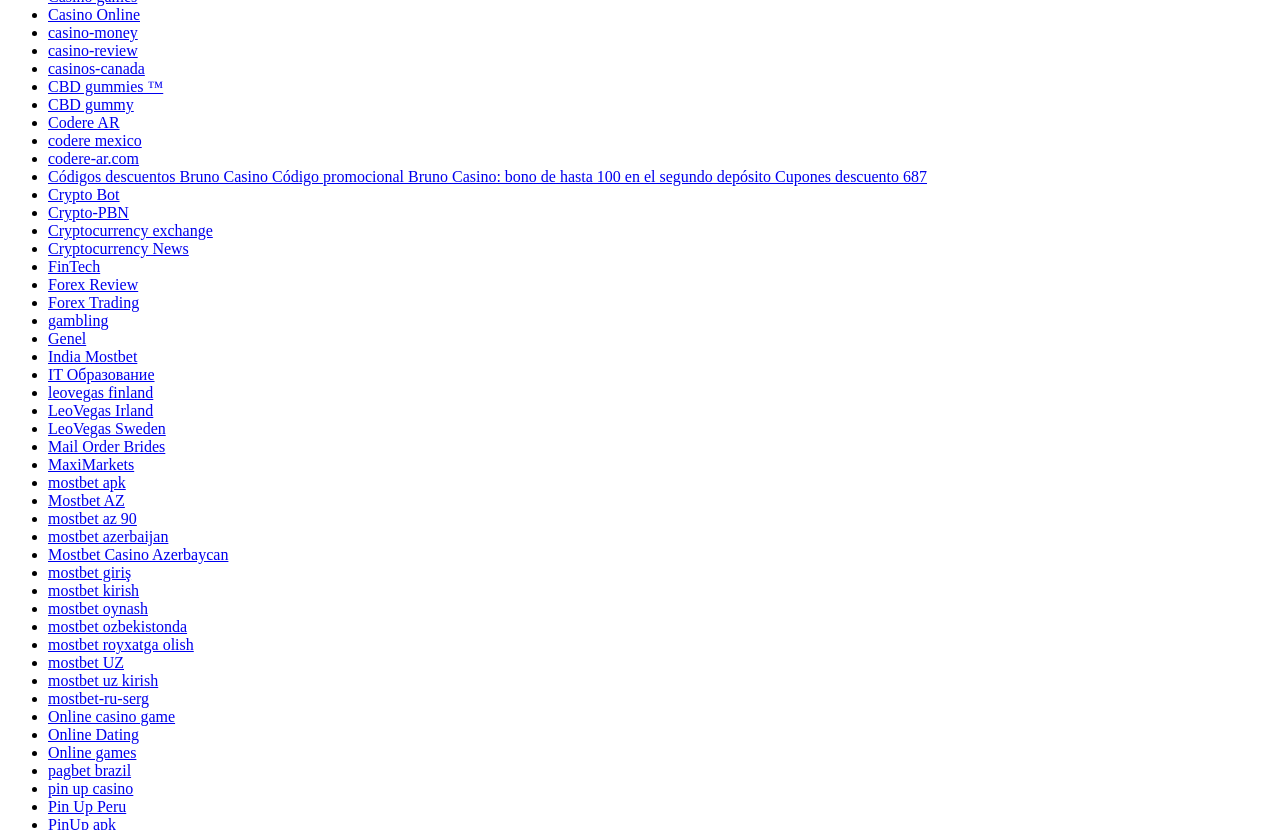Please identify the bounding box coordinates of the clickable region that I should interact with to perform the following instruction: "Click on Casino Online". The coordinates should be expressed as four float numbers between 0 and 1, i.e., [left, top, right, bottom].

[0.038, 0.007, 0.109, 0.028]